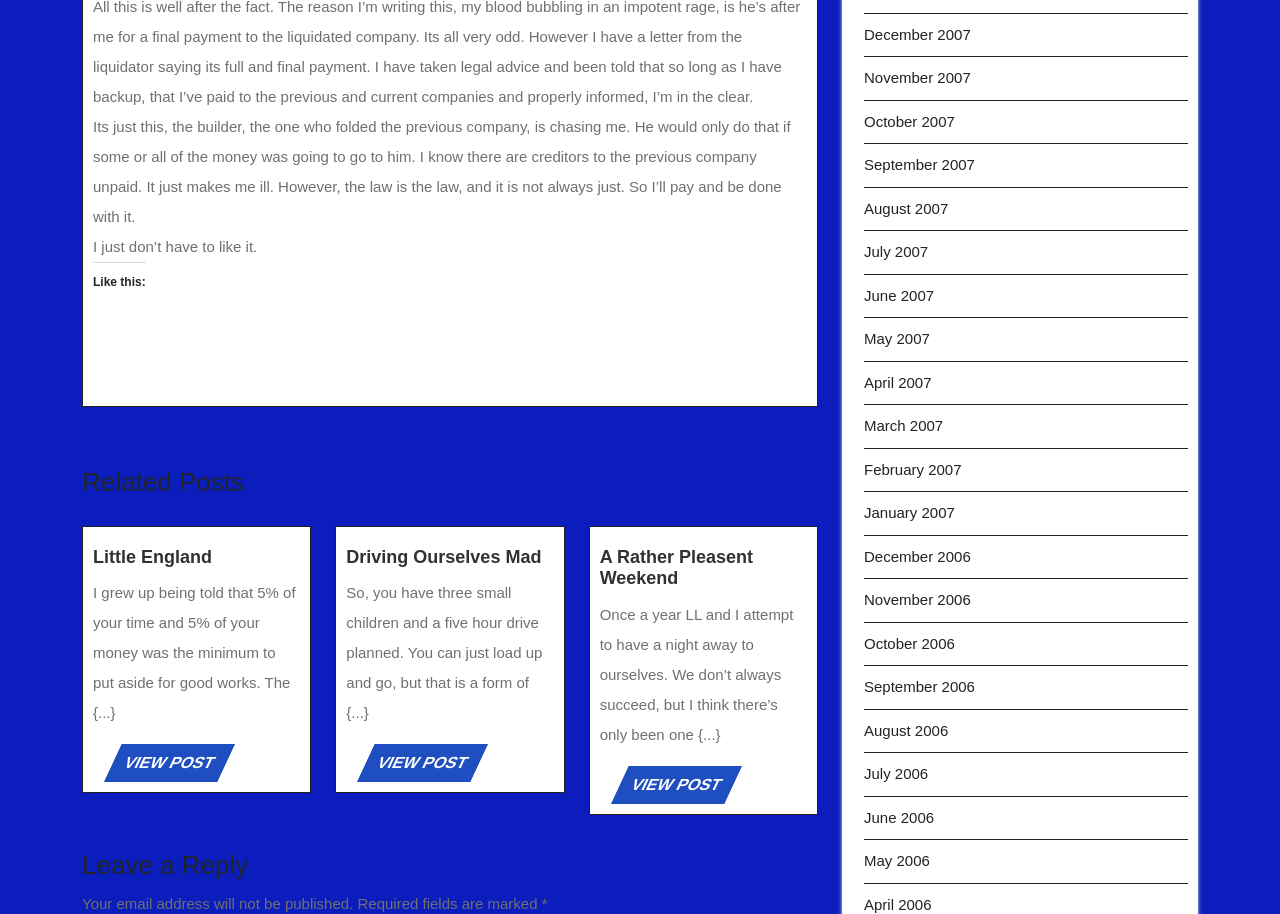Identify the bounding box coordinates for the UI element mentioned here: "October 2006". Provide the coordinates as four float values between 0 and 1, i.e., [left, top, right, bottom].

[0.675, 0.695, 0.746, 0.713]